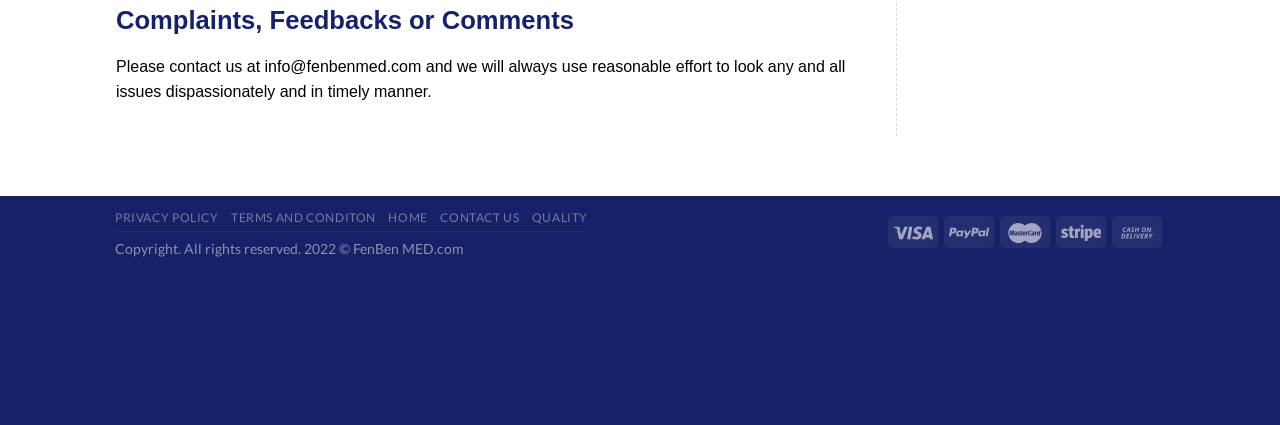How many links are present in the footer section?
Please answer the question with a single word or phrase, referencing the image.

6